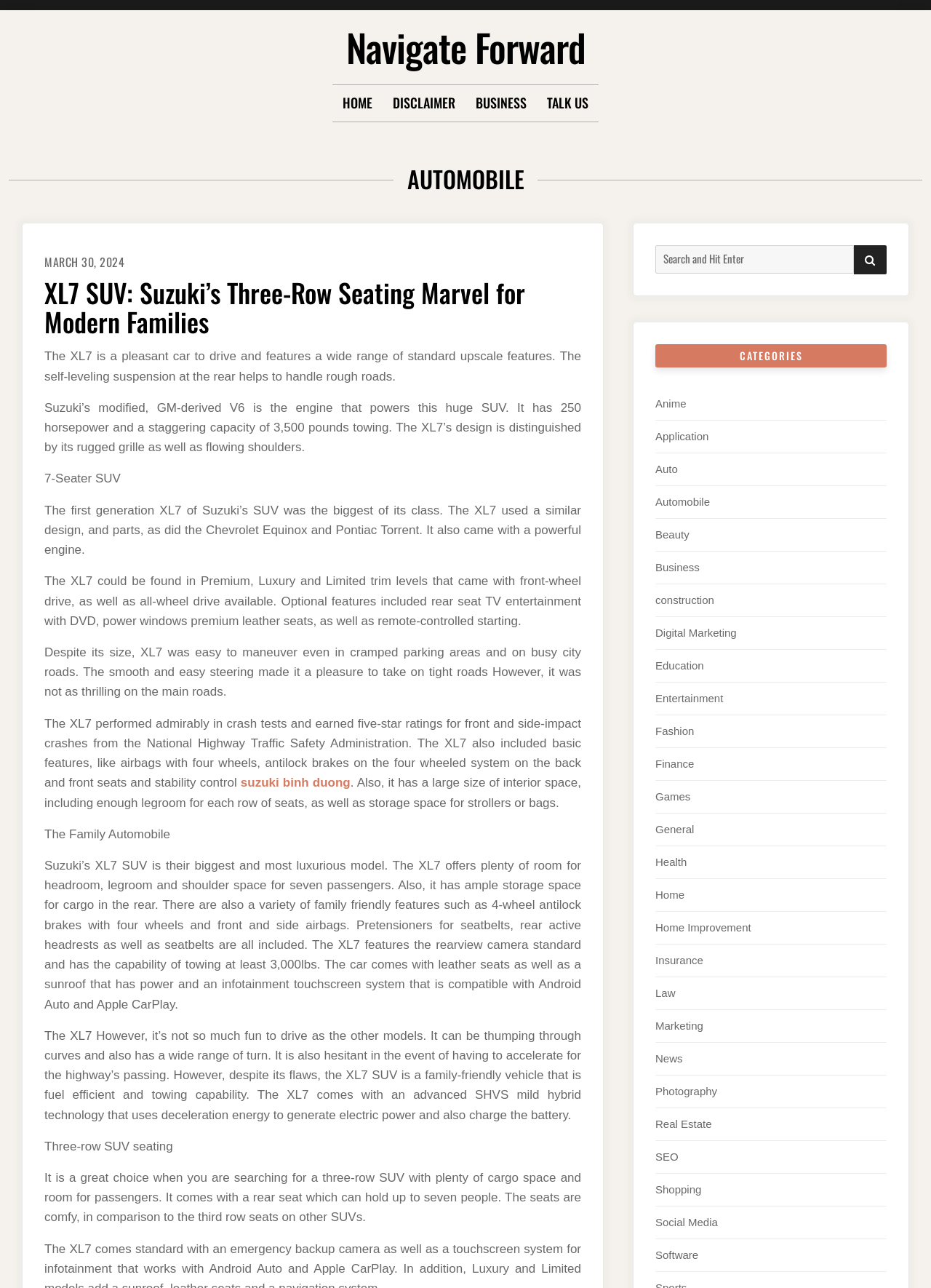Please determine the bounding box coordinates of the element to click on in order to accomplish the following task: "Click on the 'BUSINESS' link". Ensure the coordinates are four float numbers ranging from 0 to 1, i.e., [left, top, right, bottom].

[0.511, 0.066, 0.566, 0.094]